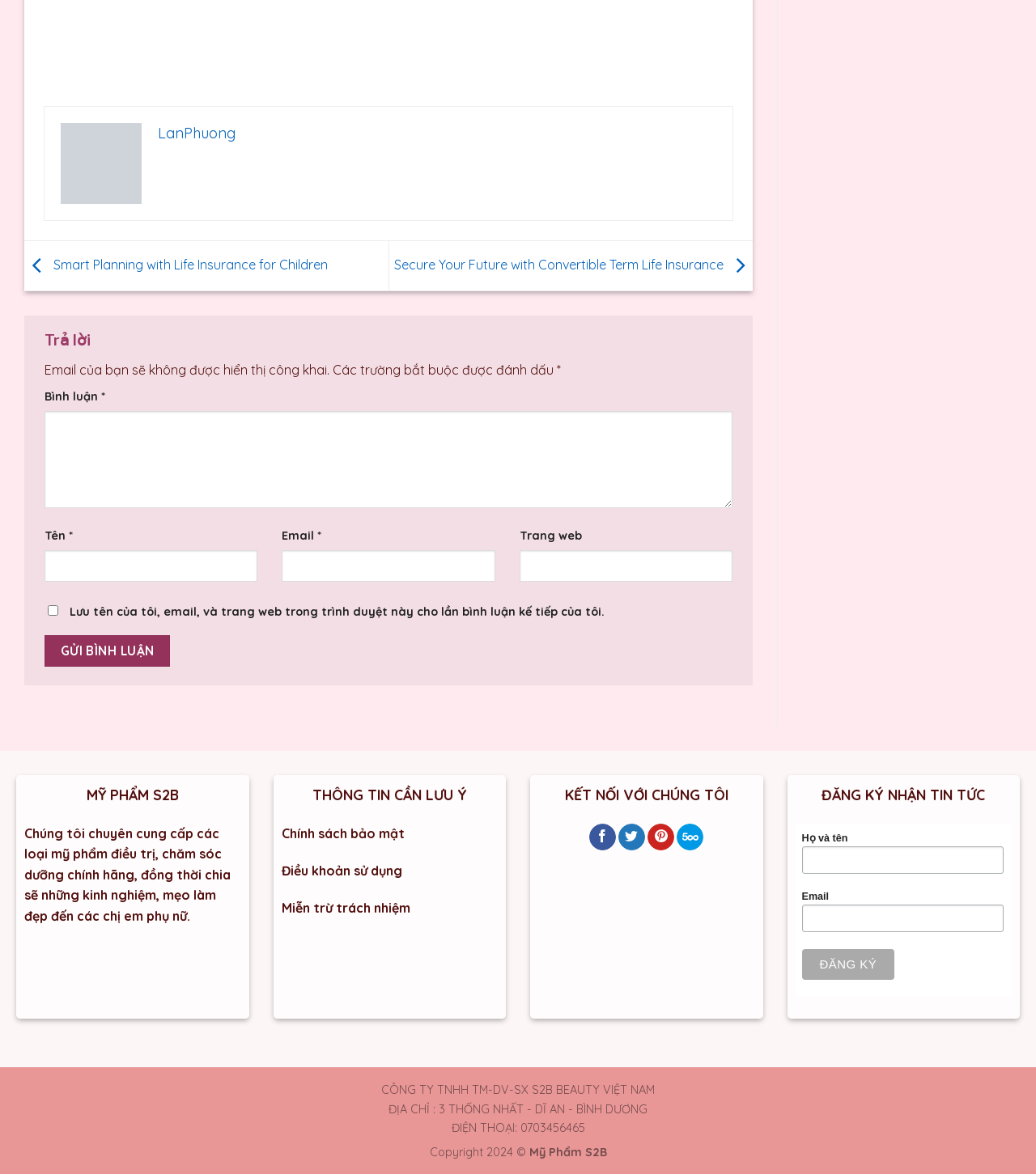Can you pinpoint the bounding box coordinates for the clickable element required for this instruction: "Register for newsletter"? The coordinates should be four float numbers between 0 and 1, i.e., [left, top, right, bottom].

[0.774, 0.809, 0.863, 0.834]